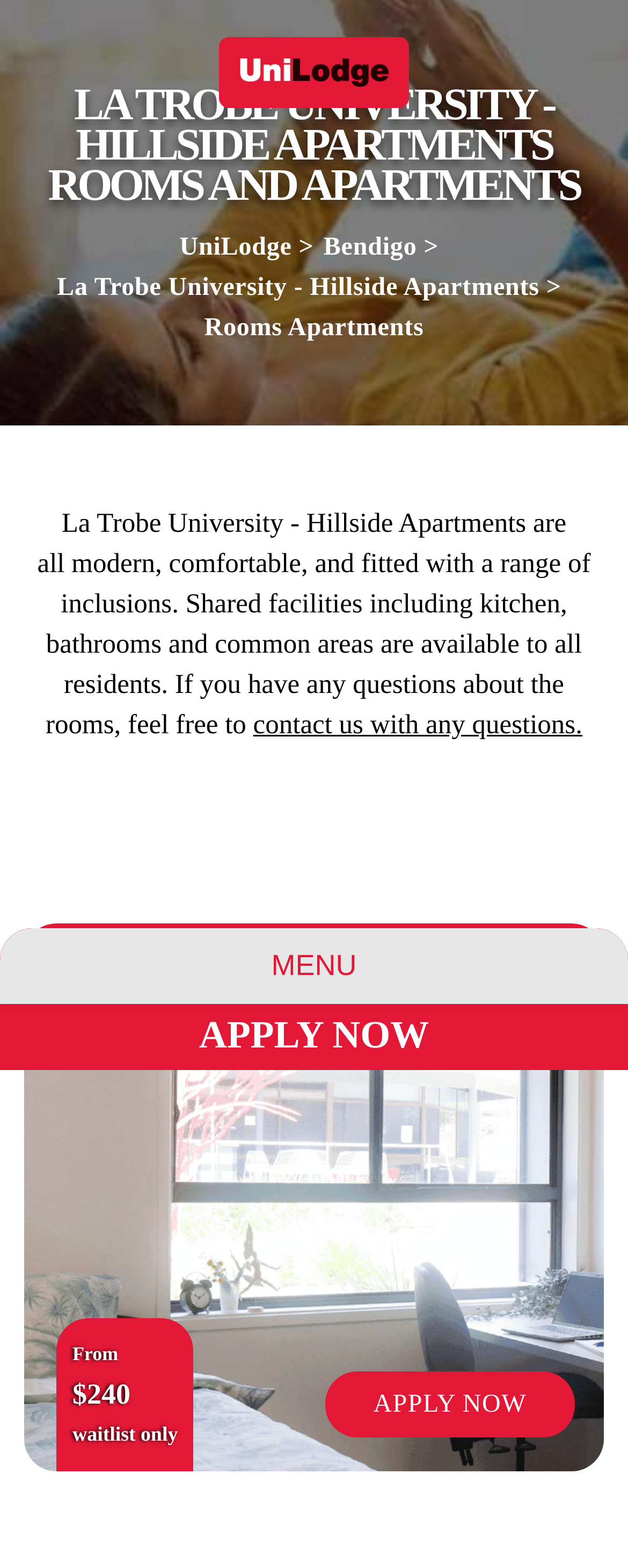Refer to the image and provide a thorough answer to this question:
What is the name of the university associated with this accommodation?

The name of the university associated with this accommodation is La Trobe University, as mentioned in the heading 'LA TROBE UNIVERSITY - HILLSIDE APARTMENTS ROOMS AND APARTMENTS' and also in the link 'La Trobe University - Hillside Apartments'.